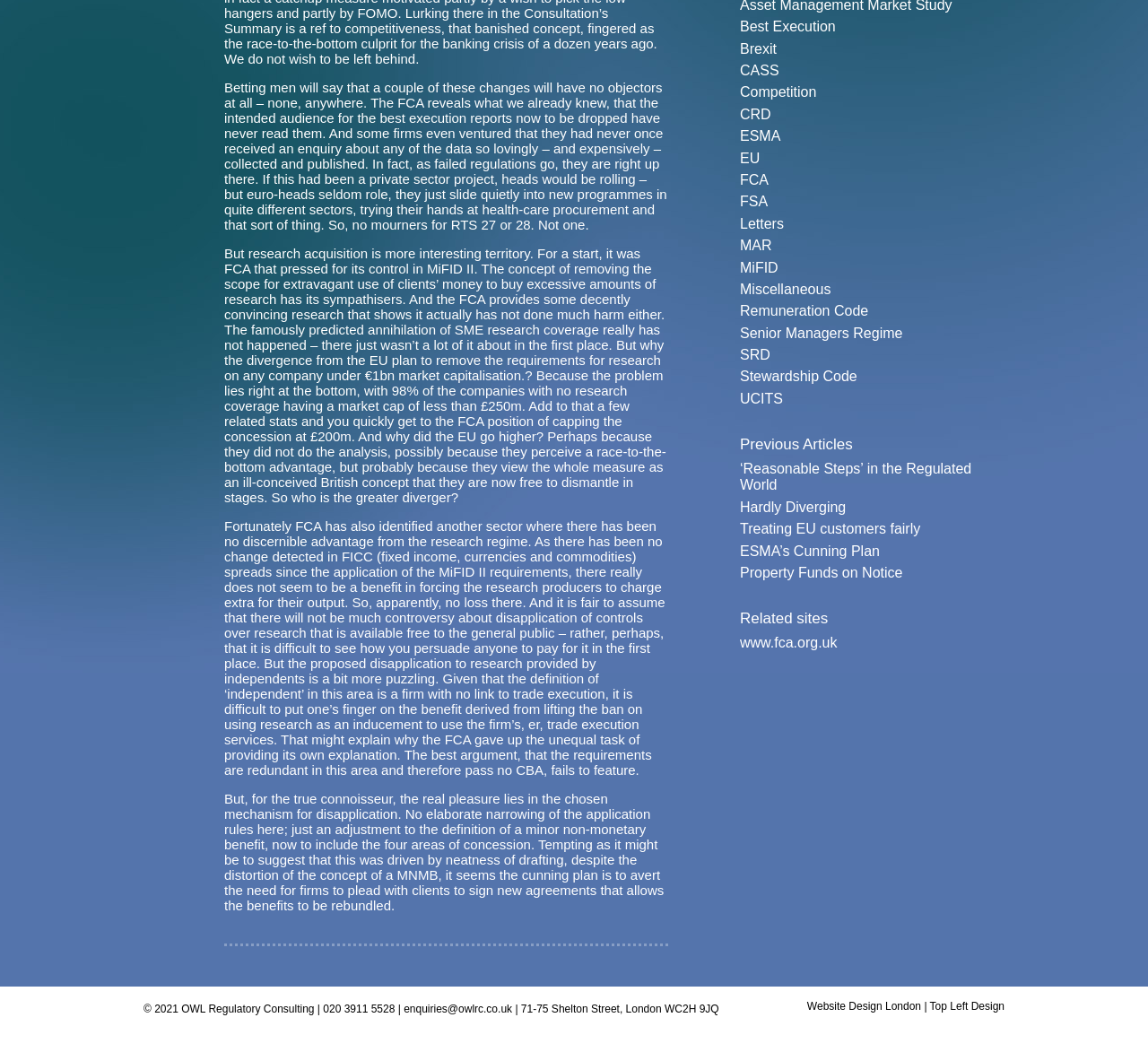Predict the bounding box coordinates for the UI element described as: "Property Funds on Notice". The coordinates should be four float numbers between 0 and 1, presented as [left, top, right, bottom].

[0.645, 0.532, 0.786, 0.547]